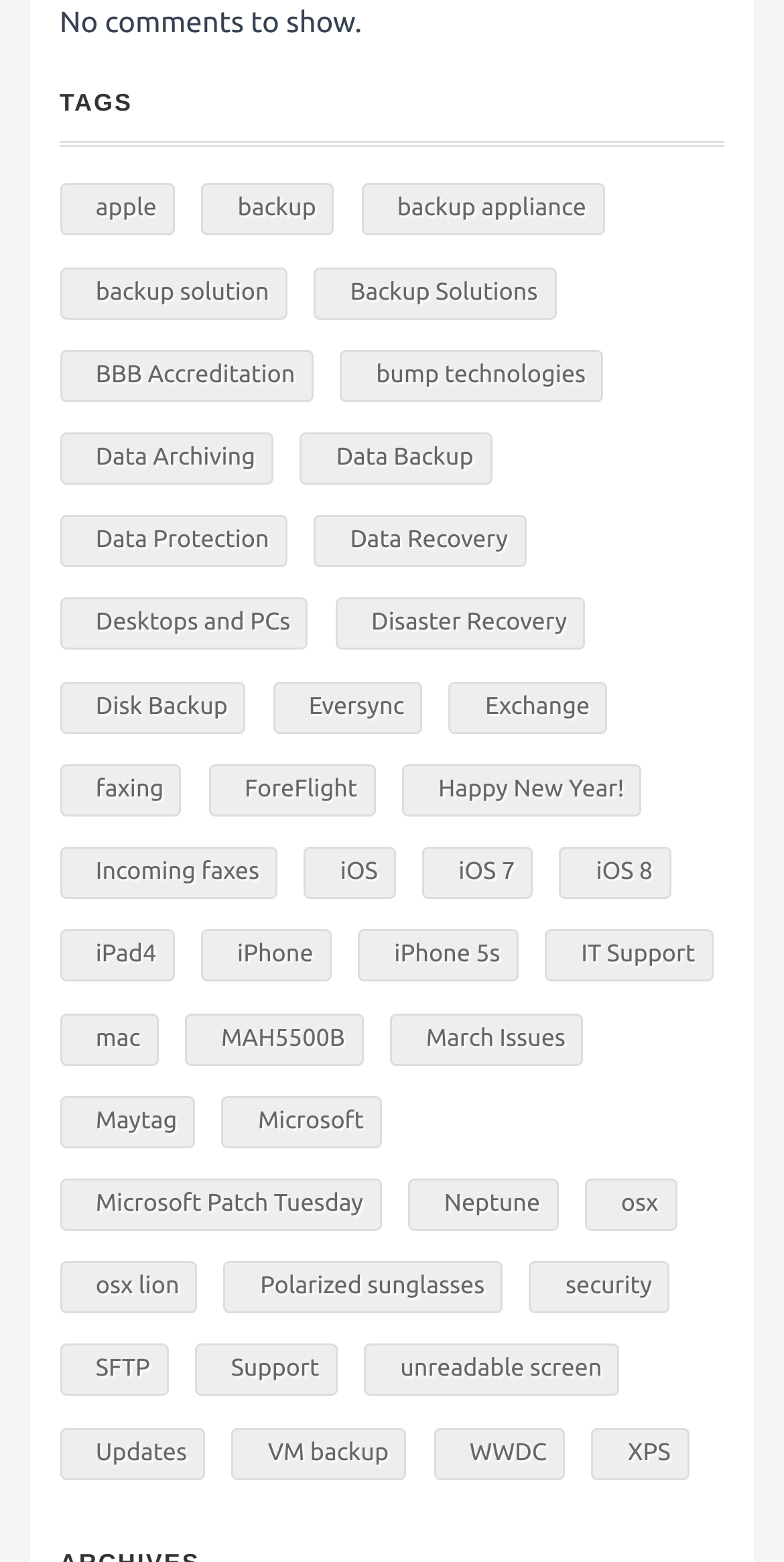Identify the bounding box coordinates of the part that should be clicked to carry out this instruction: "Read about 'Backup Solutions'".

[0.4, 0.171, 0.709, 0.204]